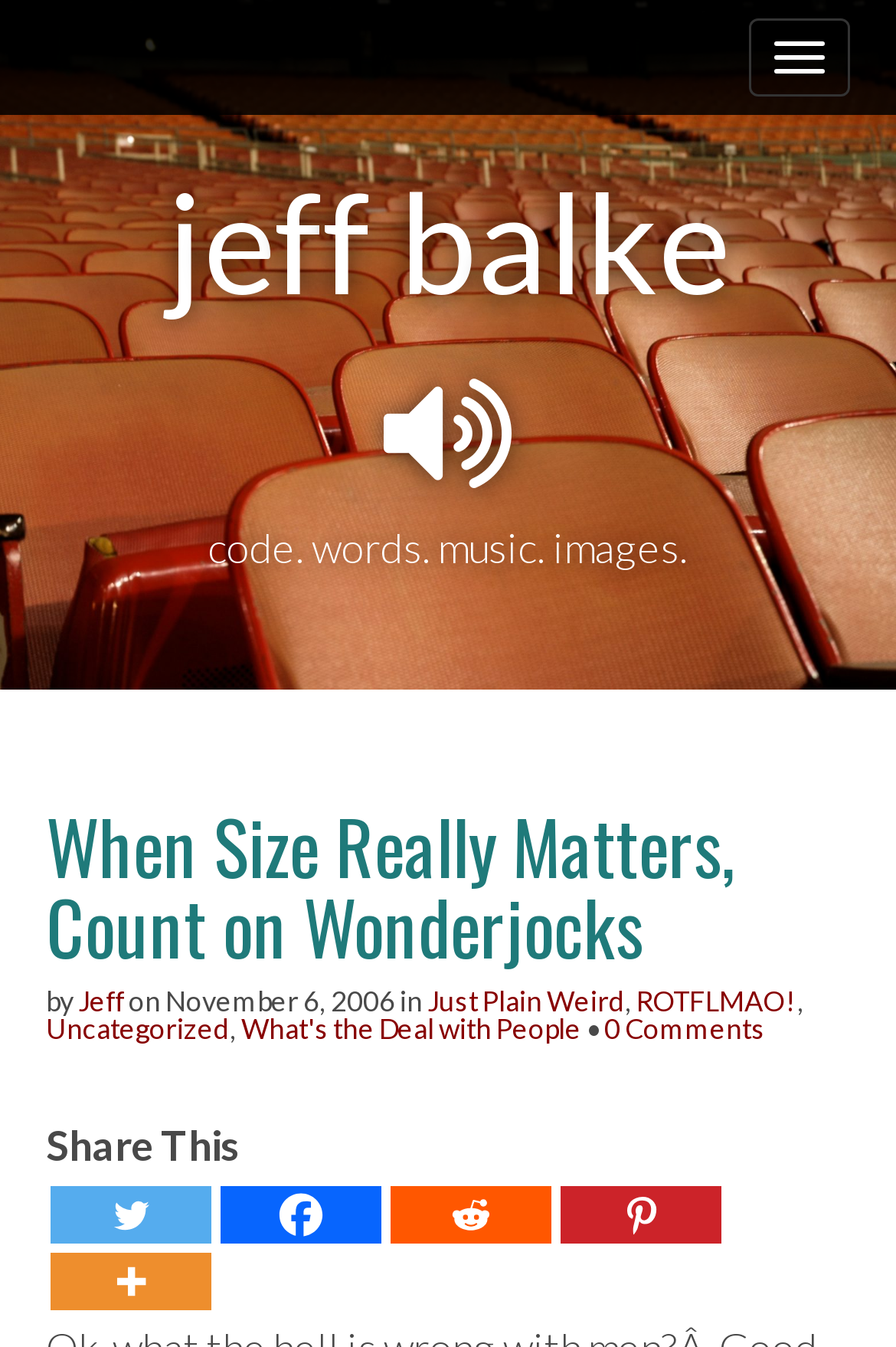How many comments does the article have?
Look at the image and construct a detailed response to the question.

The number of comments can be found by looking at the text '0 Comments' located below the main heading.